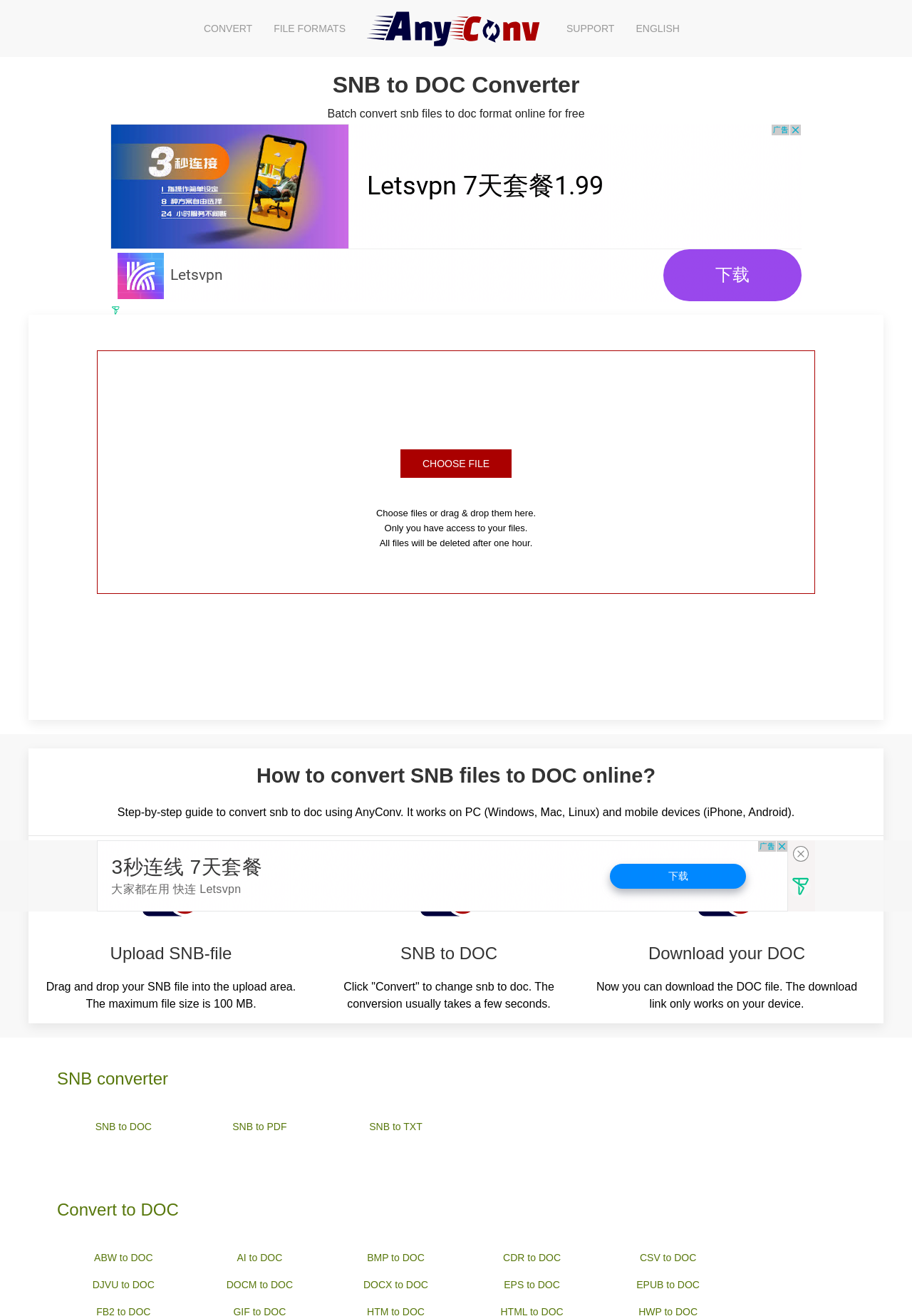Please provide a detailed answer to the question below based on the screenshot: 
What is the maximum file size for upload?

According to the webpage, the maximum file size for uploading SNB files is 100 MB, as stated in the 'Upload SNB-file' section.